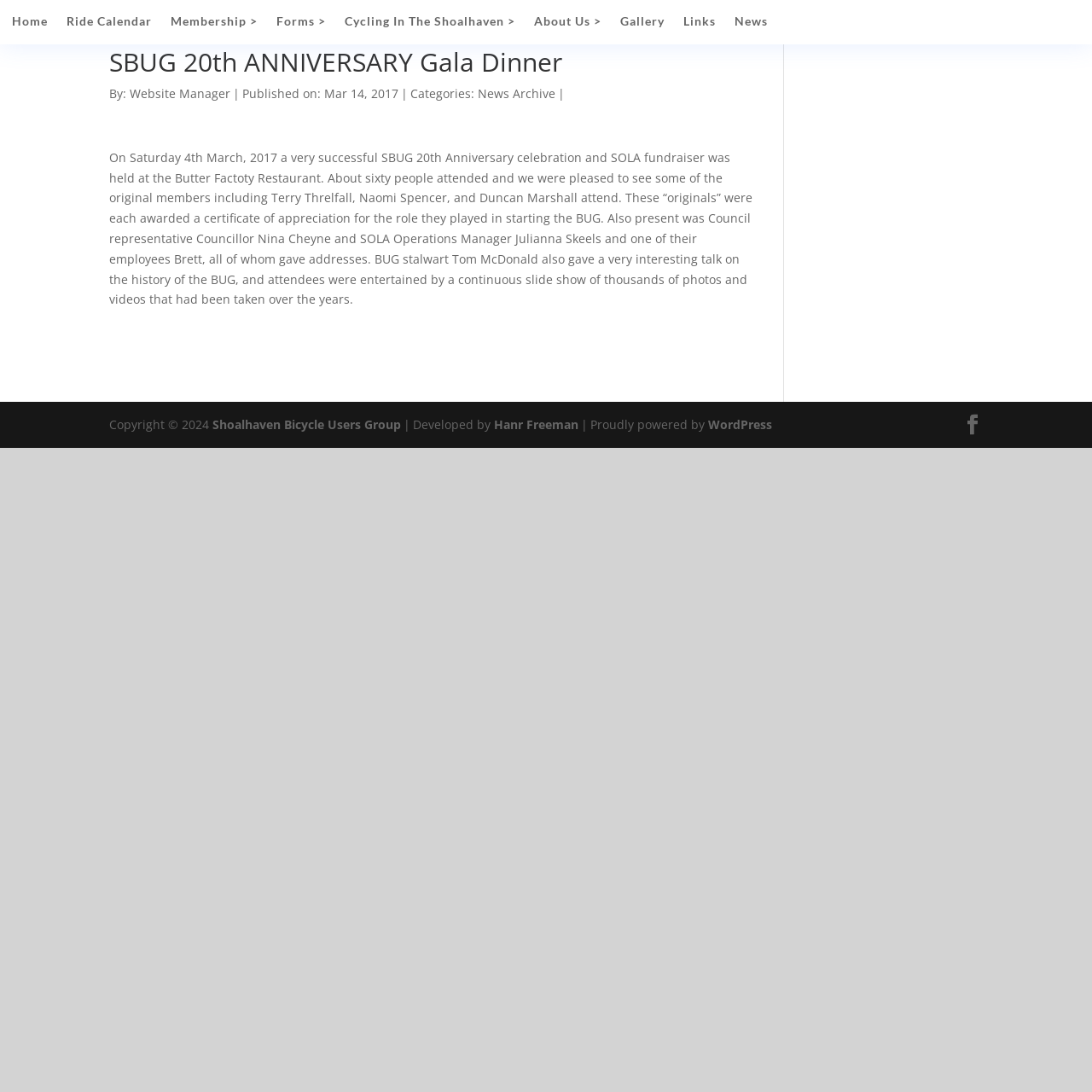Find the bounding box coordinates of the clickable area that will achieve the following instruction: "Go to Home page".

[0.011, 0.014, 0.044, 0.031]